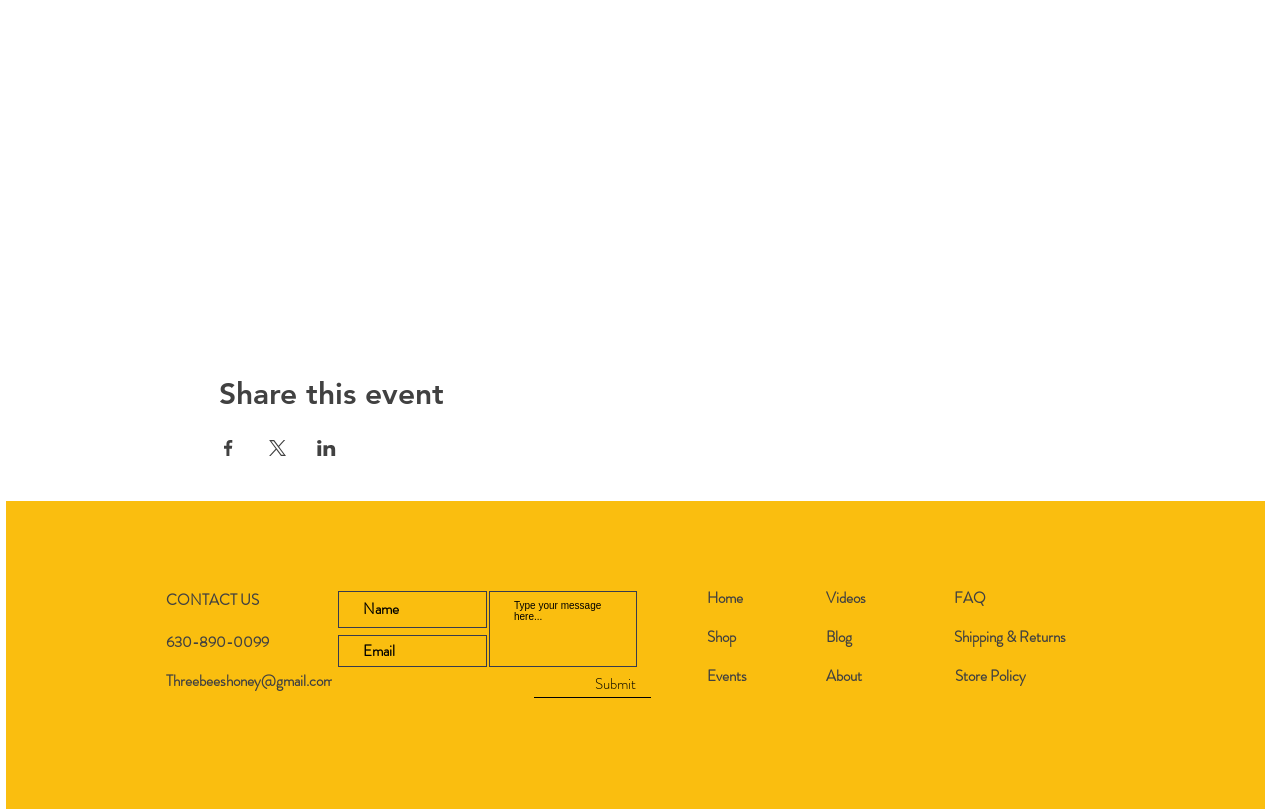Indicate the bounding box coordinates of the clickable region to achieve the following instruction: "Click the 'Share event on Facebook' link."

[0.171, 0.544, 0.186, 0.564]